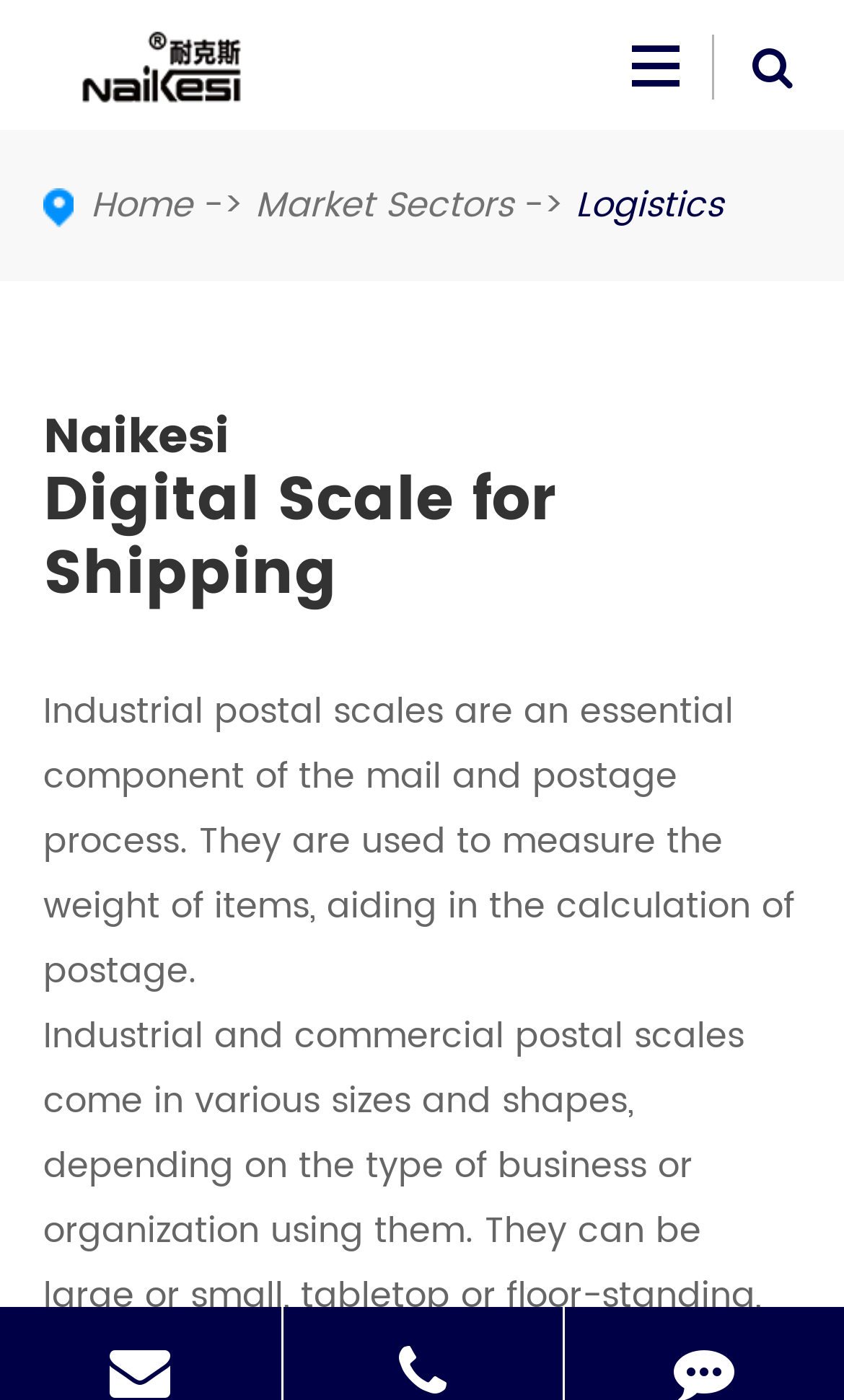Utilize the details in the image to give a detailed response to the question: What is the phone number at the bottom of the page?

I see a static text element at the bottom of the page with the phone number '86-18059508118'. This is likely a contact number for the company or organization.